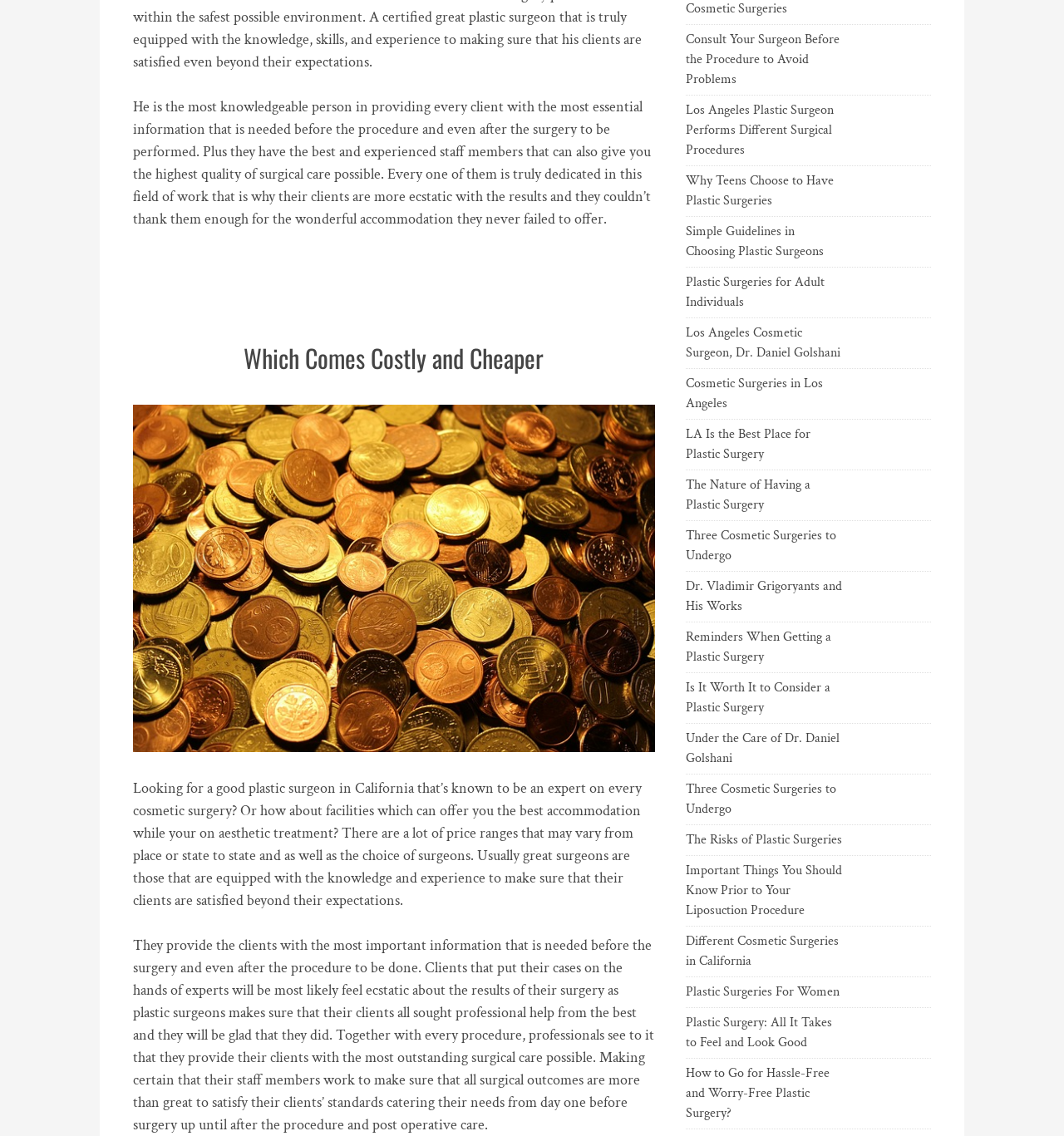Please identify the bounding box coordinates of the element on the webpage that should be clicked to follow this instruction: "View CODE4LIB Archives". The bounding box coordinates should be given as four float numbers between 0 and 1, formatted as [left, top, right, bottom].

None